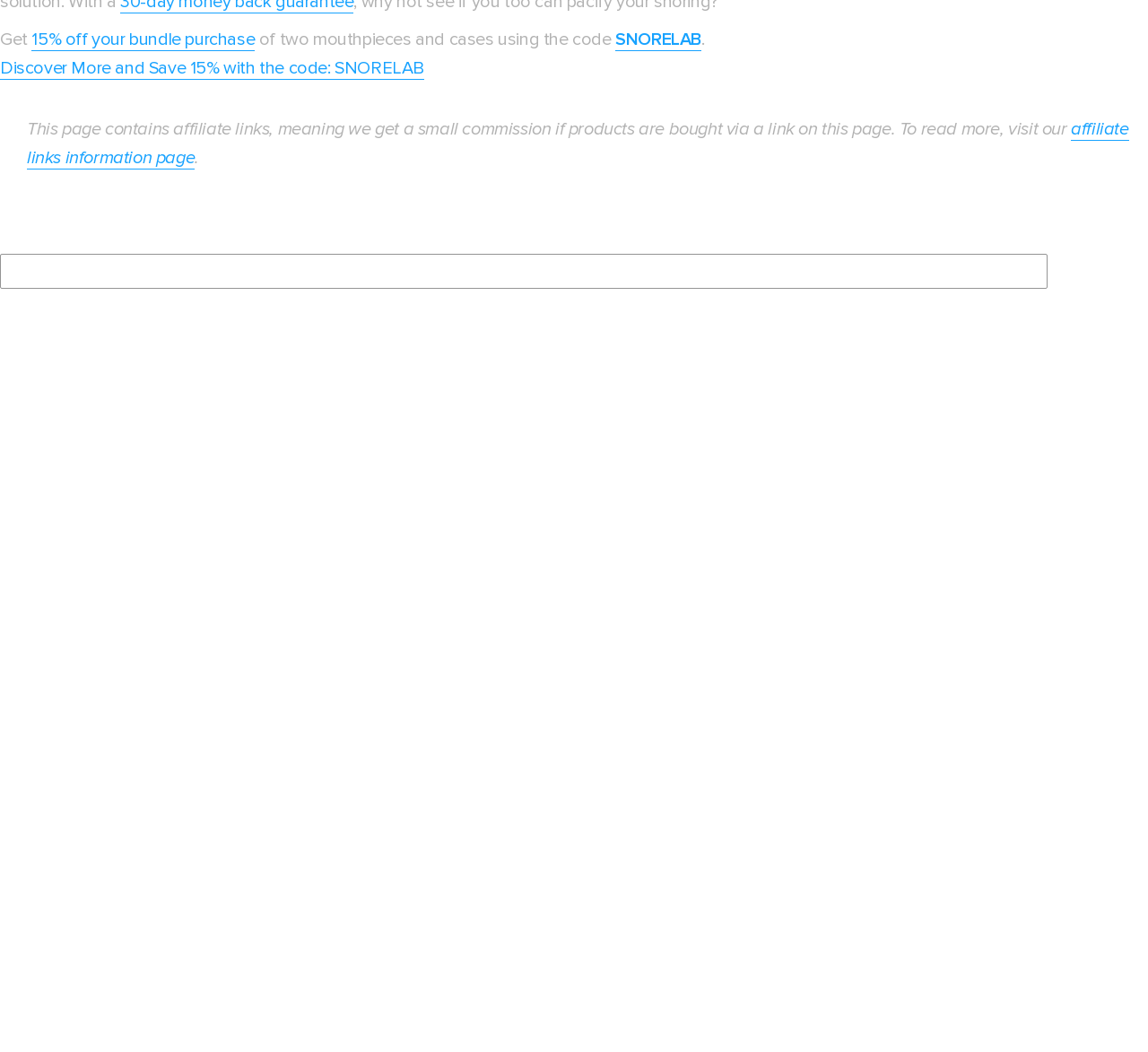Could you provide the bounding box coordinates for the portion of the screen to click to complete this instruction: "Visit the Product Reviews page"?

[0.059, 0.193, 0.156, 0.21]